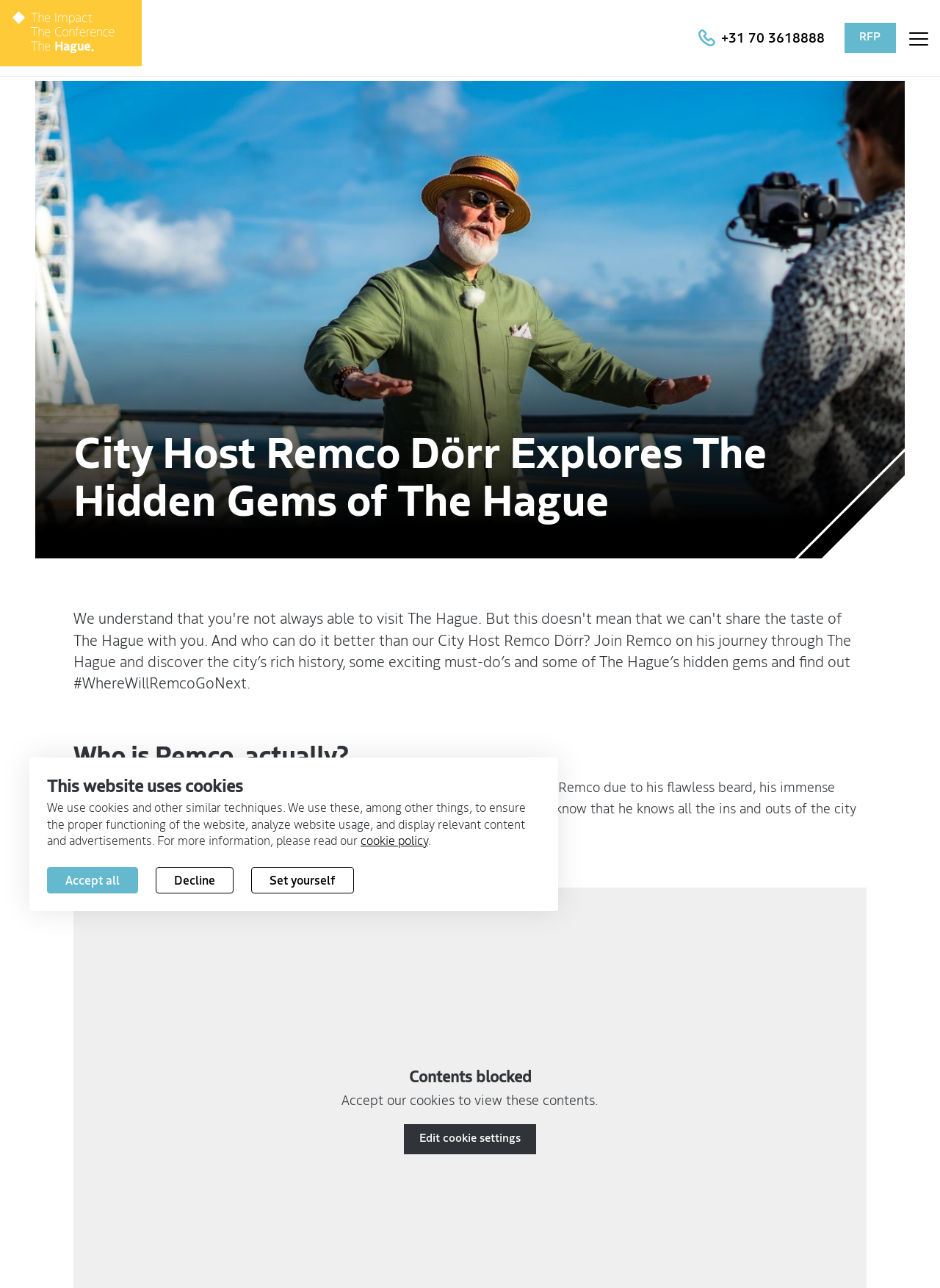Please specify the bounding box coordinates of the clickable region to carry out the following instruction: "Open navigation". The coordinates should be four float numbers between 0 and 1, in the format [left, top, right, bottom].

[0.953, 0.012, 1.0, 0.047]